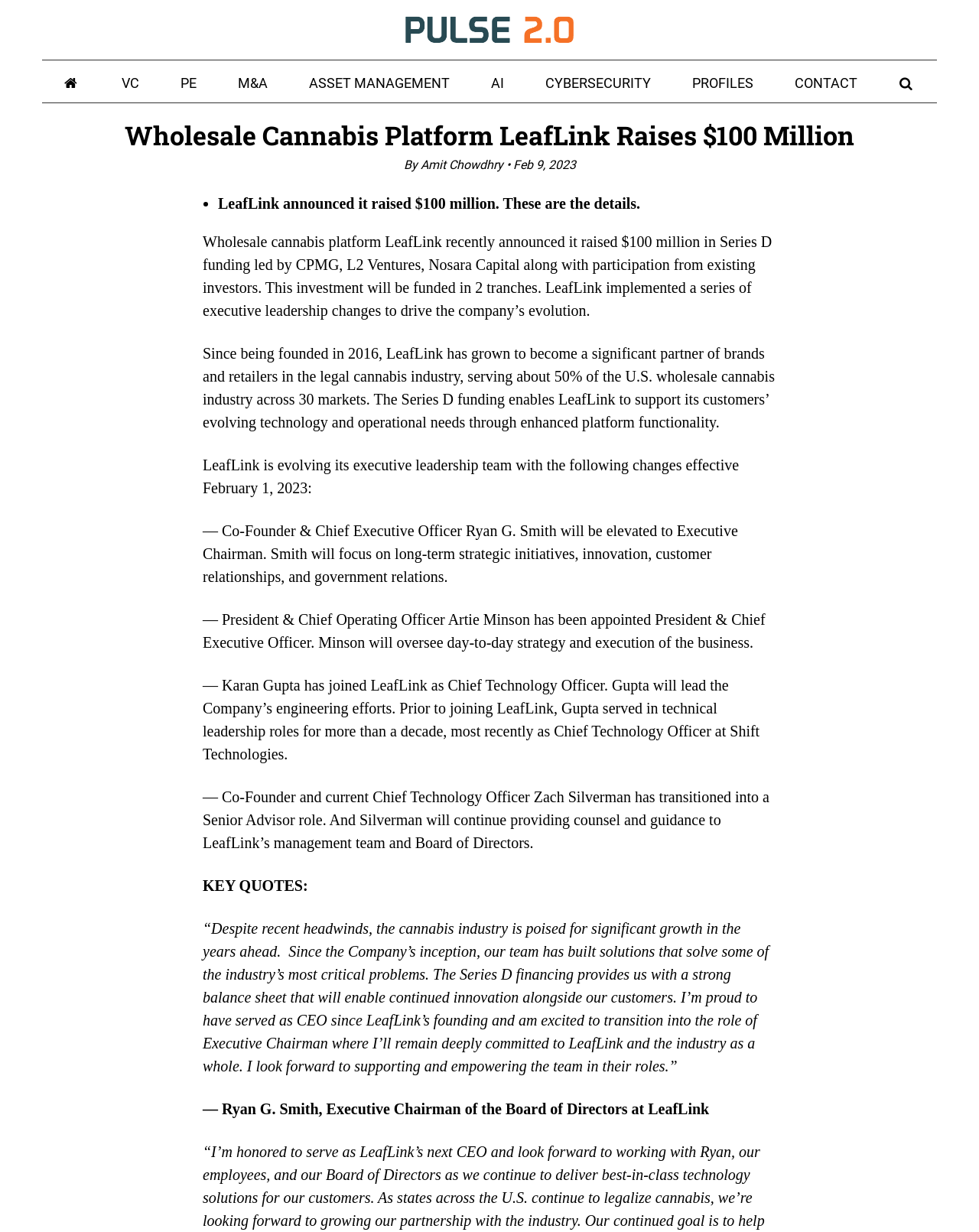Respond with a single word or phrase to the following question:
How much did LeafLink raise in Series D funding?

$100 million